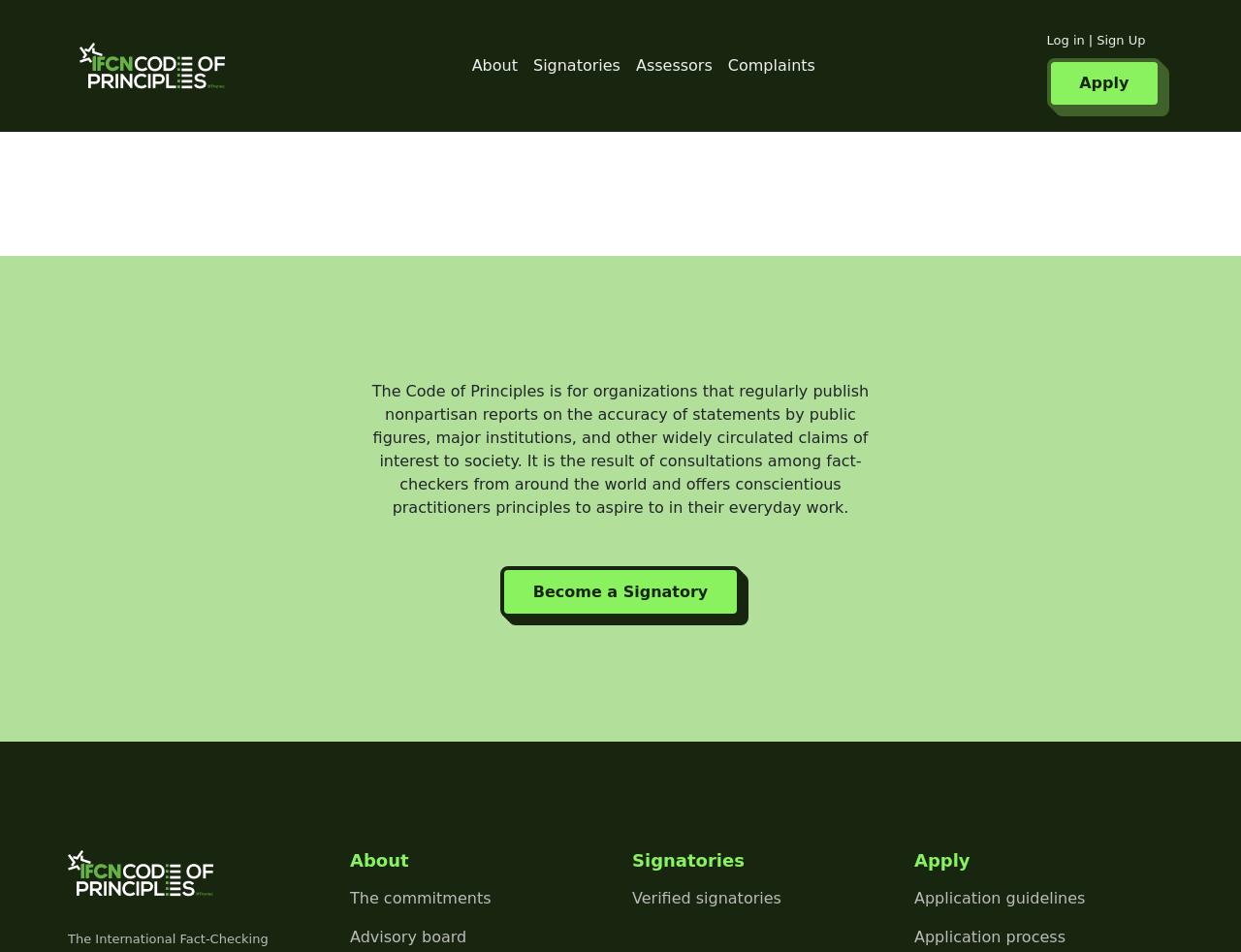Locate the bounding box coordinates of the clickable area needed to fulfill the instruction: "Log in to the system".

[0.843, 0.024, 0.884, 0.061]